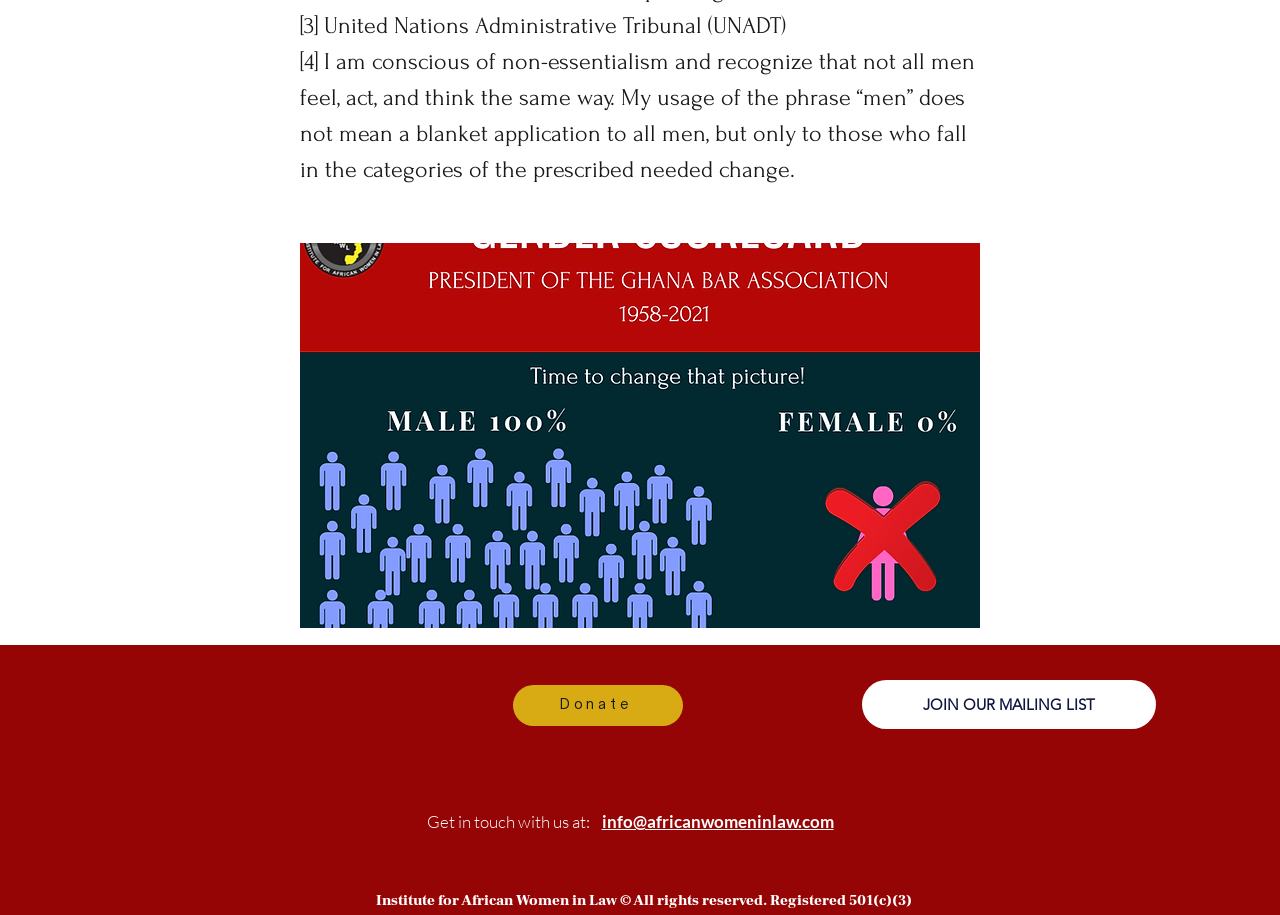What social media platforms are linked?
Refer to the image and answer the question using a single word or phrase.

LinkedIn, Instagram, Youtube